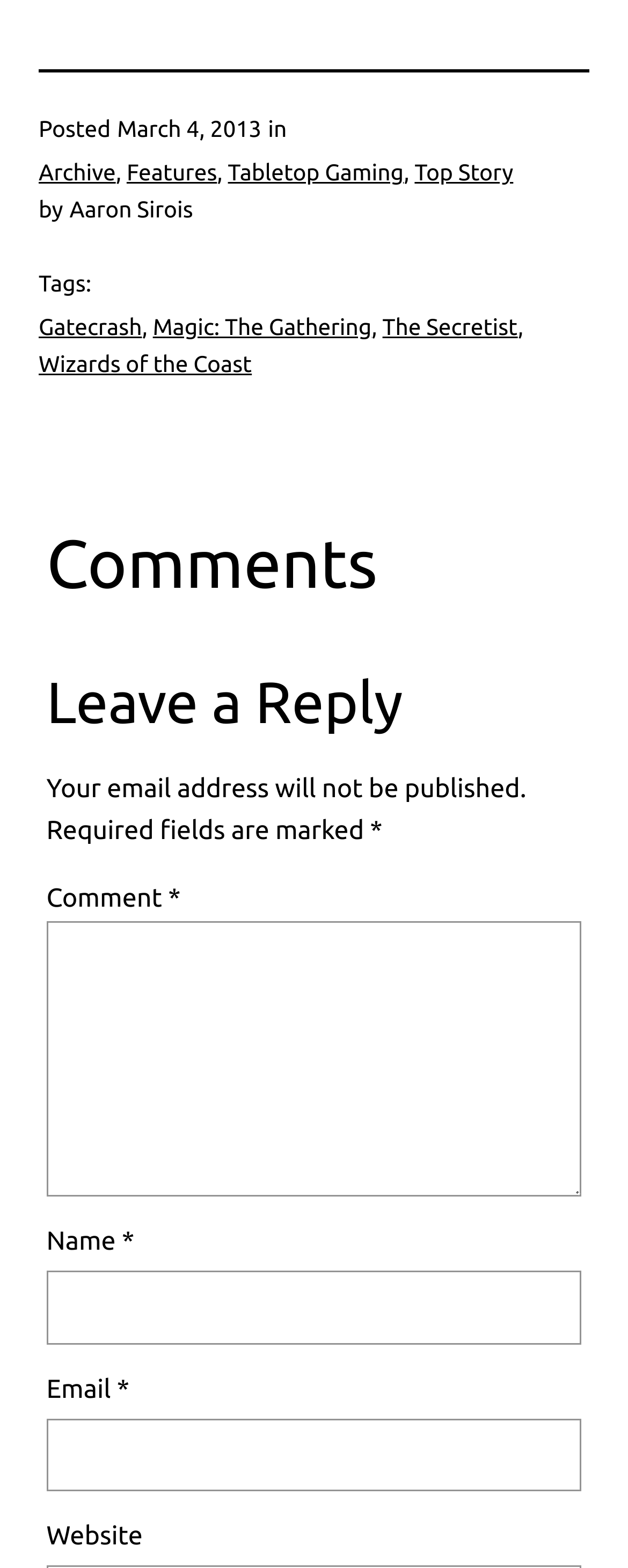What are the categories of the post?
Please ensure your answer to the question is detailed and covers all necessary aspects.

I found the categories of the post by looking at the link elements with the texts 'Archive', 'Features', 'Tabletop Gaming', and 'Top Story' which are siblings of the StaticText element with the text 'Posted'.